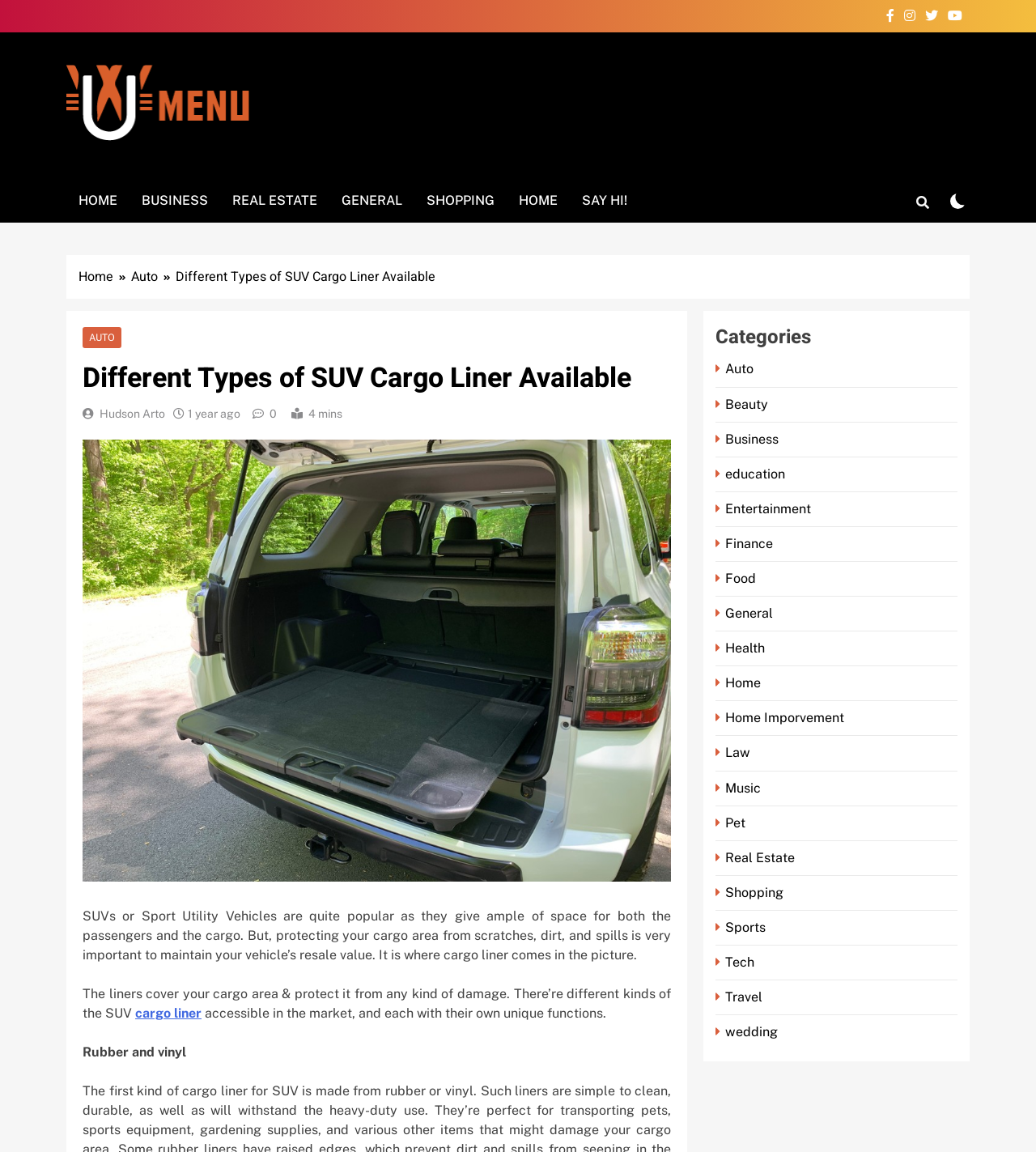Please locate the bounding box coordinates of the region I need to click to follow this instruction: "Click on the SAY HI! link".

[0.55, 0.156, 0.617, 0.194]